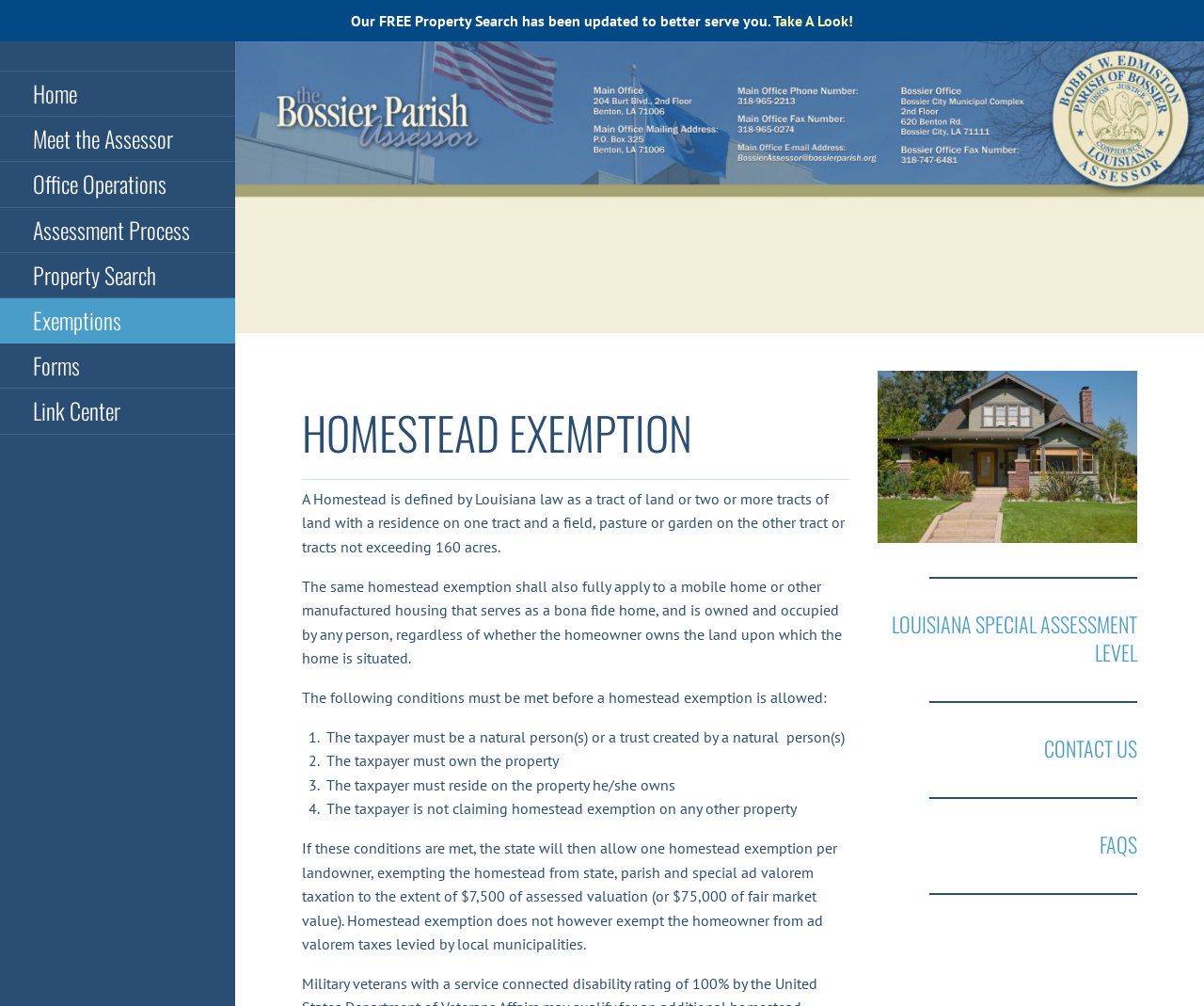Find the bounding box coordinates of the element's region that should be clicked in order to follow the given instruction: "View FAQs". The coordinates should consist of four float numbers between 0 and 1, i.e., [left, top, right, bottom].

[0.913, 0.824, 0.945, 0.854]